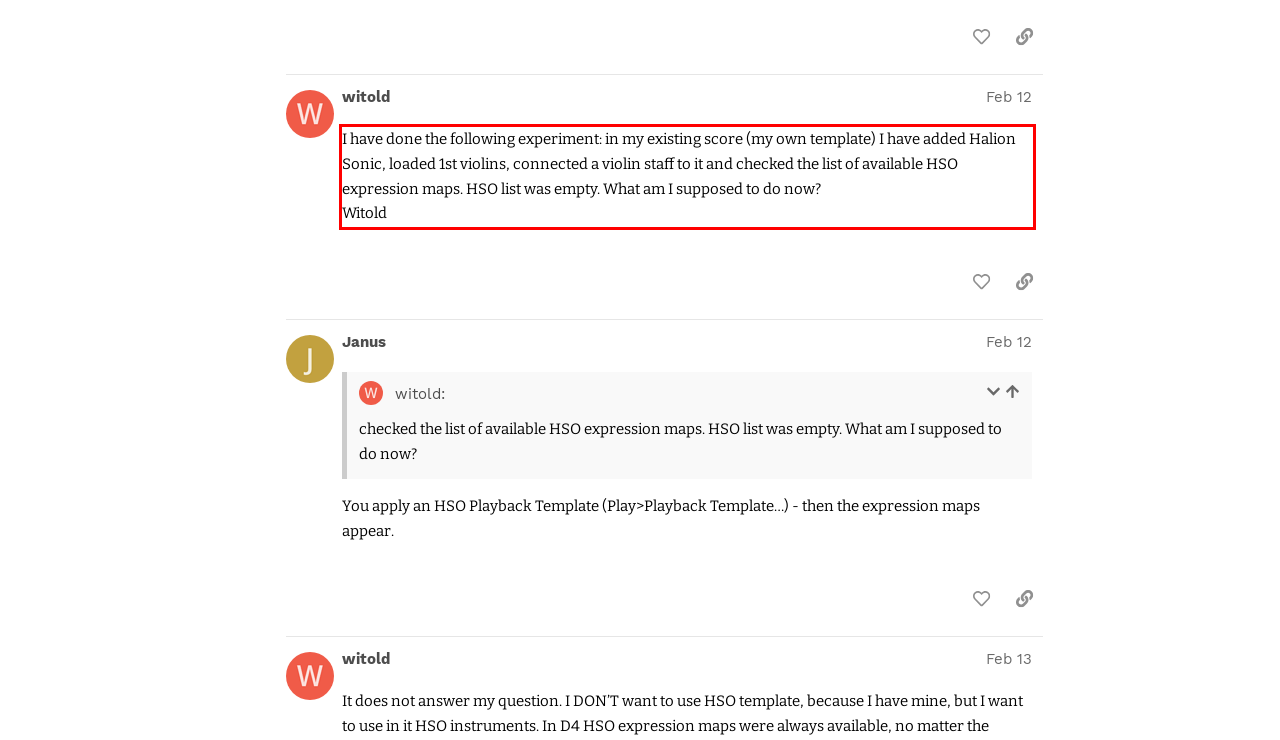From the given screenshot of a webpage, identify the red bounding box and extract the text content within it.

I have done the following experiment: in my existing score (my own template) I have added Halion Sonic, loaded 1st violins, connected a violin staff to it and checked the list of available HSO expression maps. HSO list was empty. What am I supposed to do now? Witold